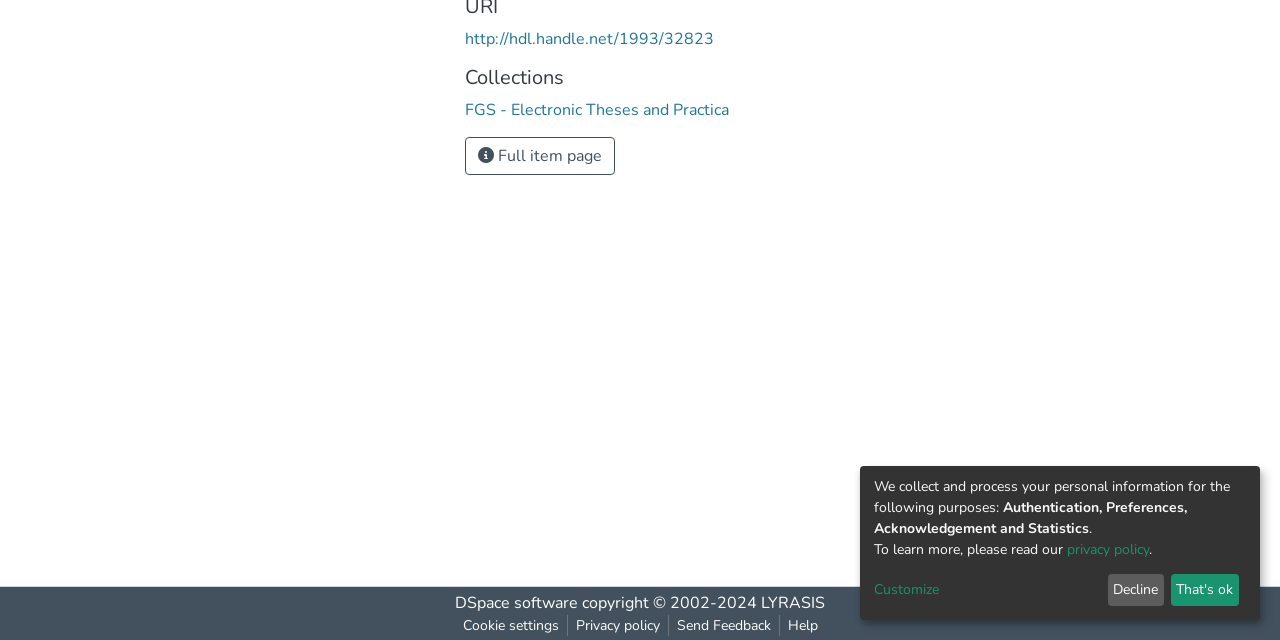Using the element description: "Help", determine the bounding box coordinates. The coordinates should be in the format [left, top, right, bottom], with values between 0 and 1.

[0.609, 0.961, 0.645, 0.994]